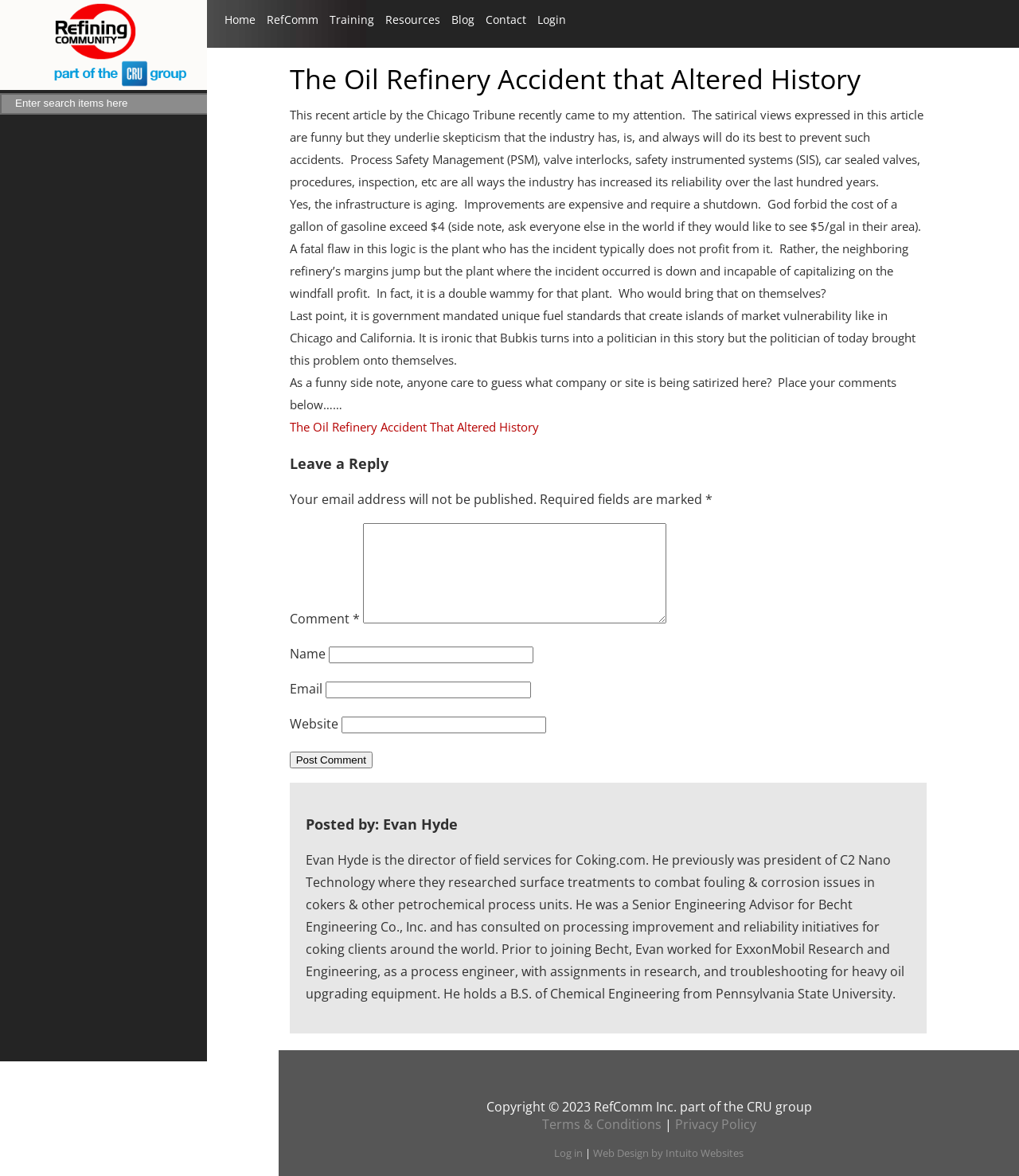Can you identify the bounding box coordinates of the clickable region needed to carry out this instruction: 'Leave a comment'? The coordinates should be four float numbers within the range of 0 to 1, stated as [left, top, right, bottom].

[0.356, 0.445, 0.654, 0.53]